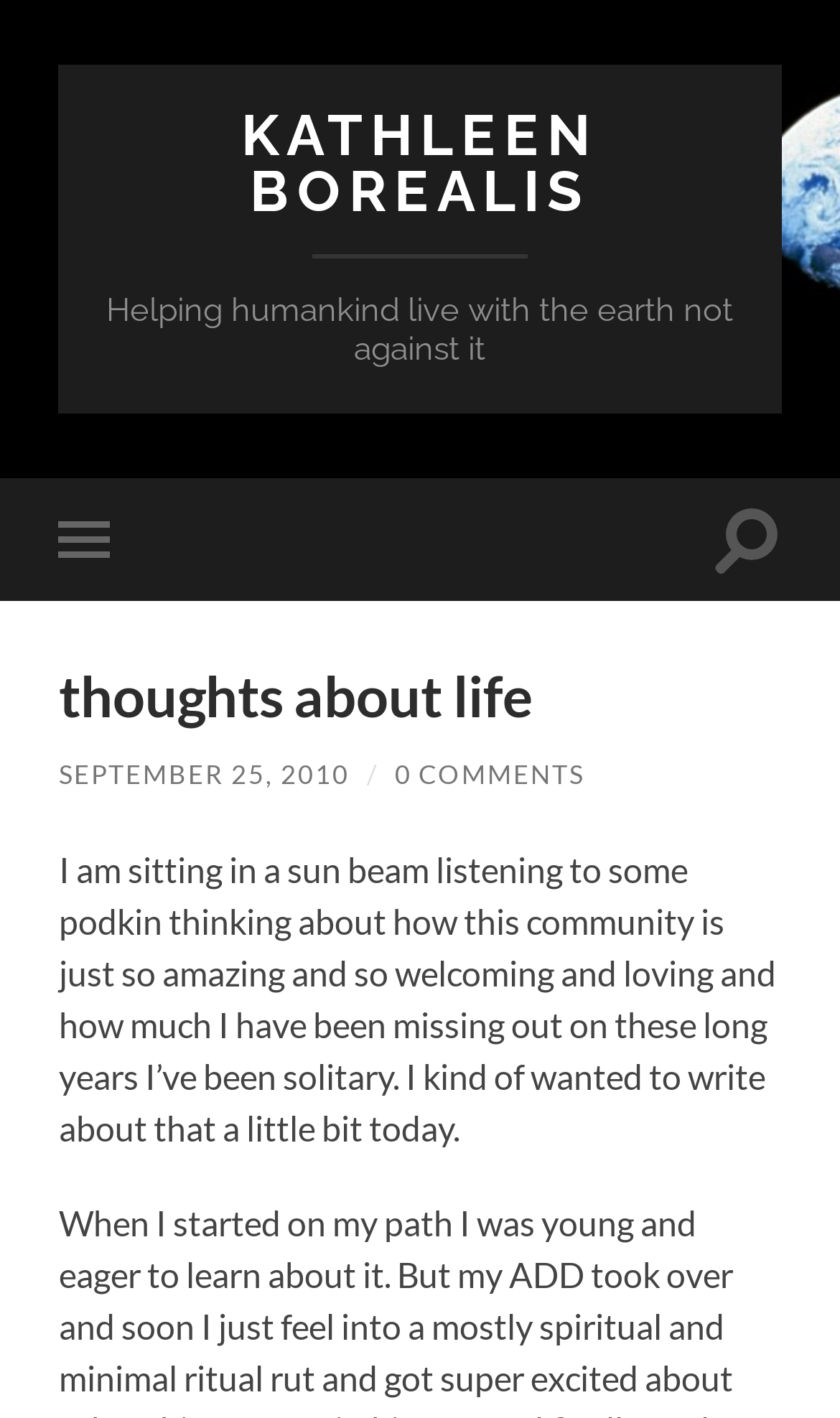Offer a meticulous description of the webpage's structure and content.

The webpage is a personal blog titled "thoughts about life – Kathleen Borealis". At the top, there is a link to the author's name, "KATHLEEN BOREALIS", positioned roughly in the middle of the page. Below this, there is a static text that reads "Helping humankind live with the earth not against it", which spans most of the page's width.

On the left side, there are two buttons, "Toggle mobile menu" and "Toggle search field", stacked vertically. To the right of these buttons, there is a heading that repeats the blog title, "thoughts about life". 

Below the heading, there is a section that appears to be a blog post. It starts with a link to the date "SEPTEMBER 25, 2010", followed by a forward slash, and then a link to "0 COMMENTS". The main content of the post is a paragraph of text that describes the author's feelings about the community and how they have been missing out on connections over the years. This text is positioned below the date and comment links, and spans most of the page's width.